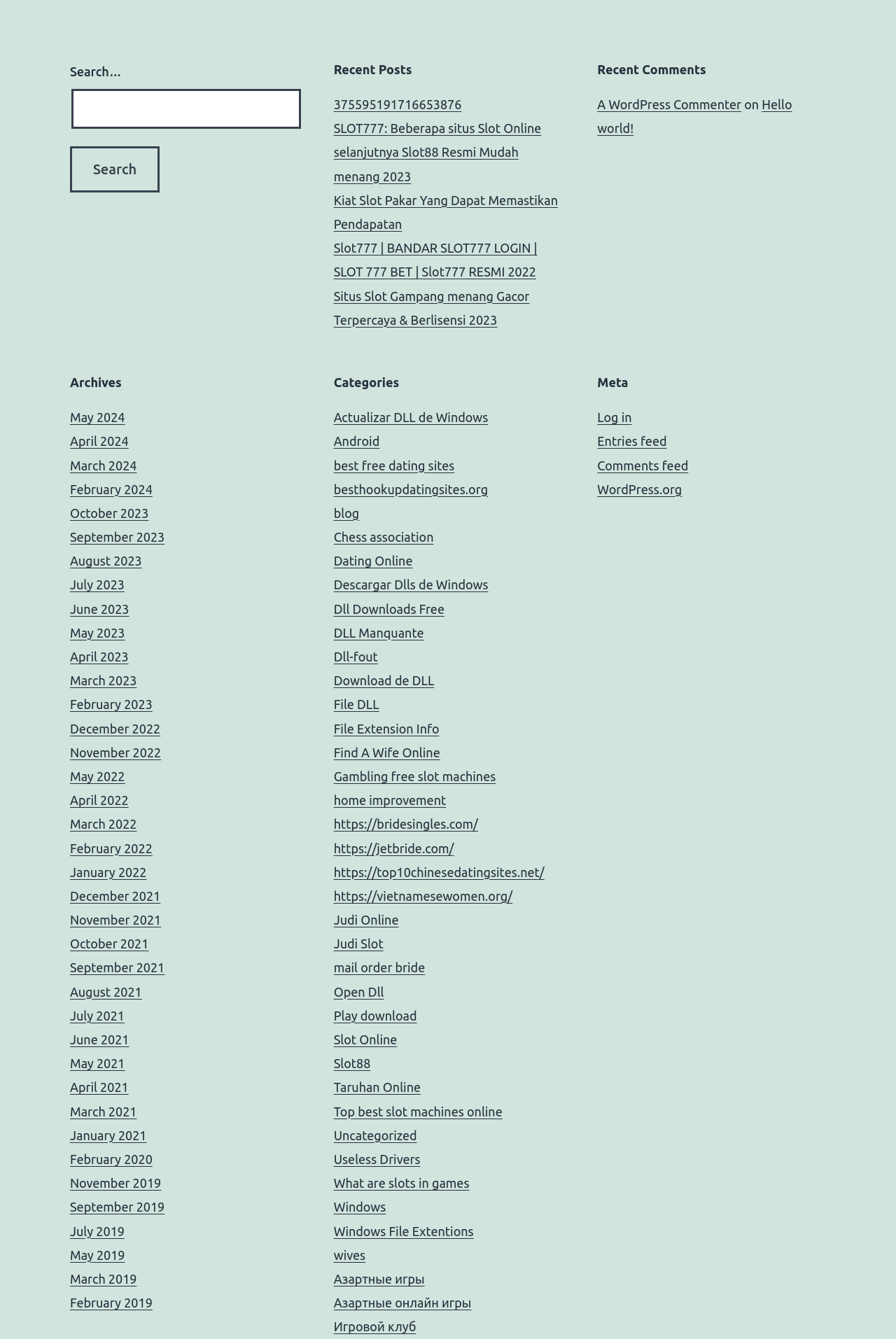Pinpoint the bounding box coordinates of the clickable element to carry out the following instruction: "Read recent comments."

[0.667, 0.069, 0.922, 0.105]